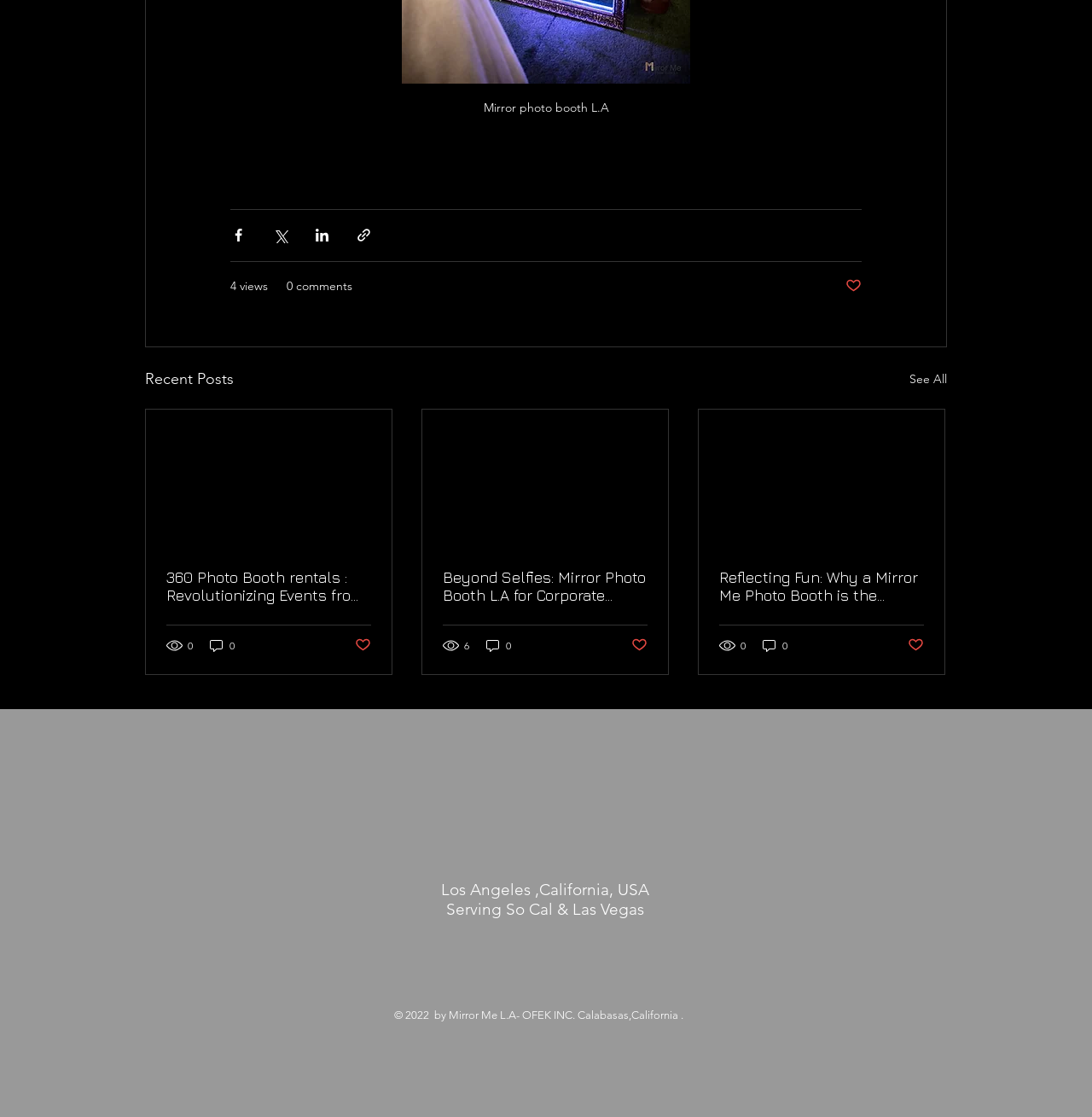Answer the following query concisely with a single word or phrase:
What is the company's email address?

Mirrormeboothla@gmail.com